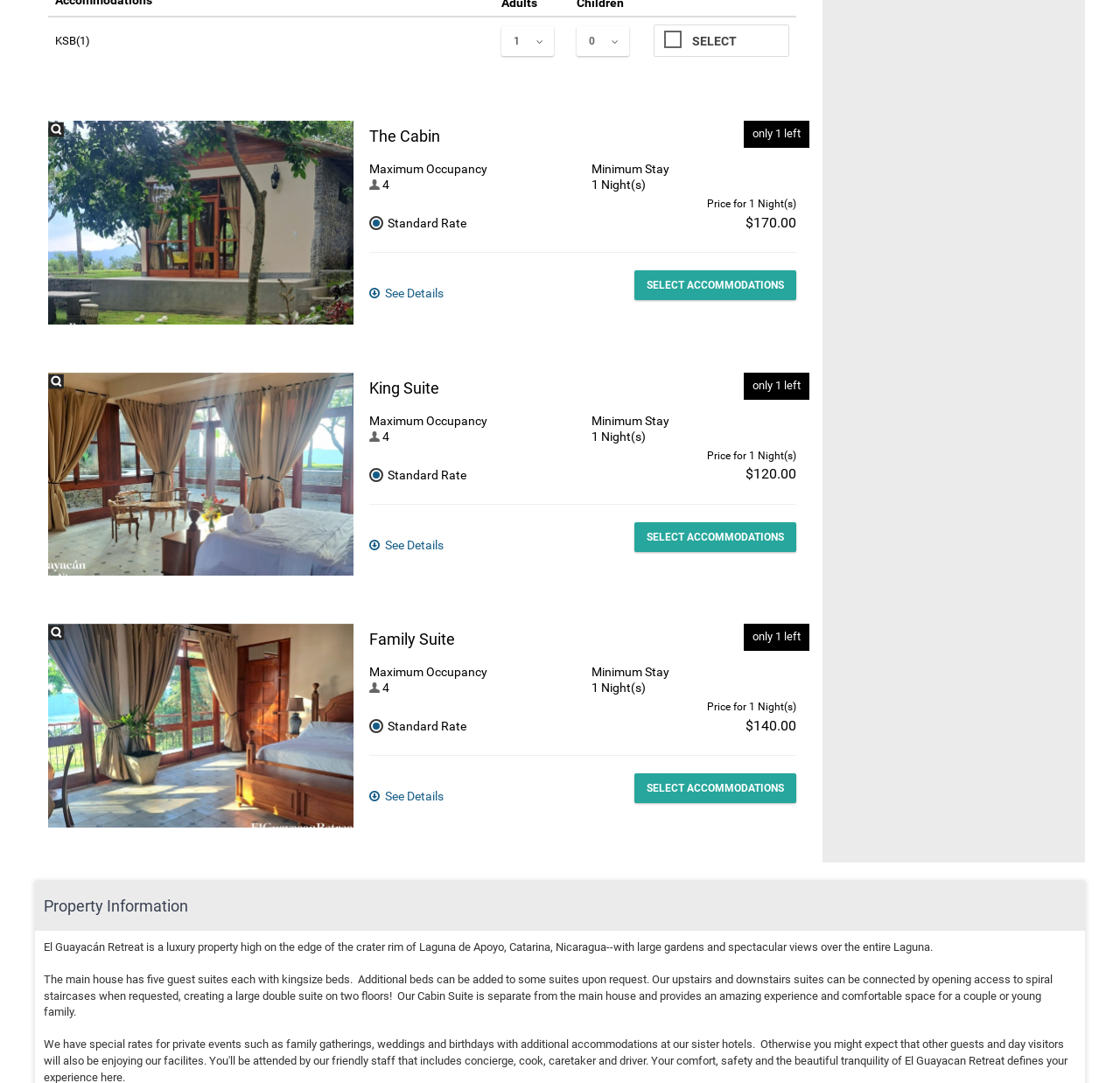Using the format (top-left x, top-left y, bottom-right x, bottom-right y), provide the bounding box coordinates for the described UI element. All values should be floating point numbers between 0 and 1: only 1 left

[0.664, 0.576, 0.723, 0.601]